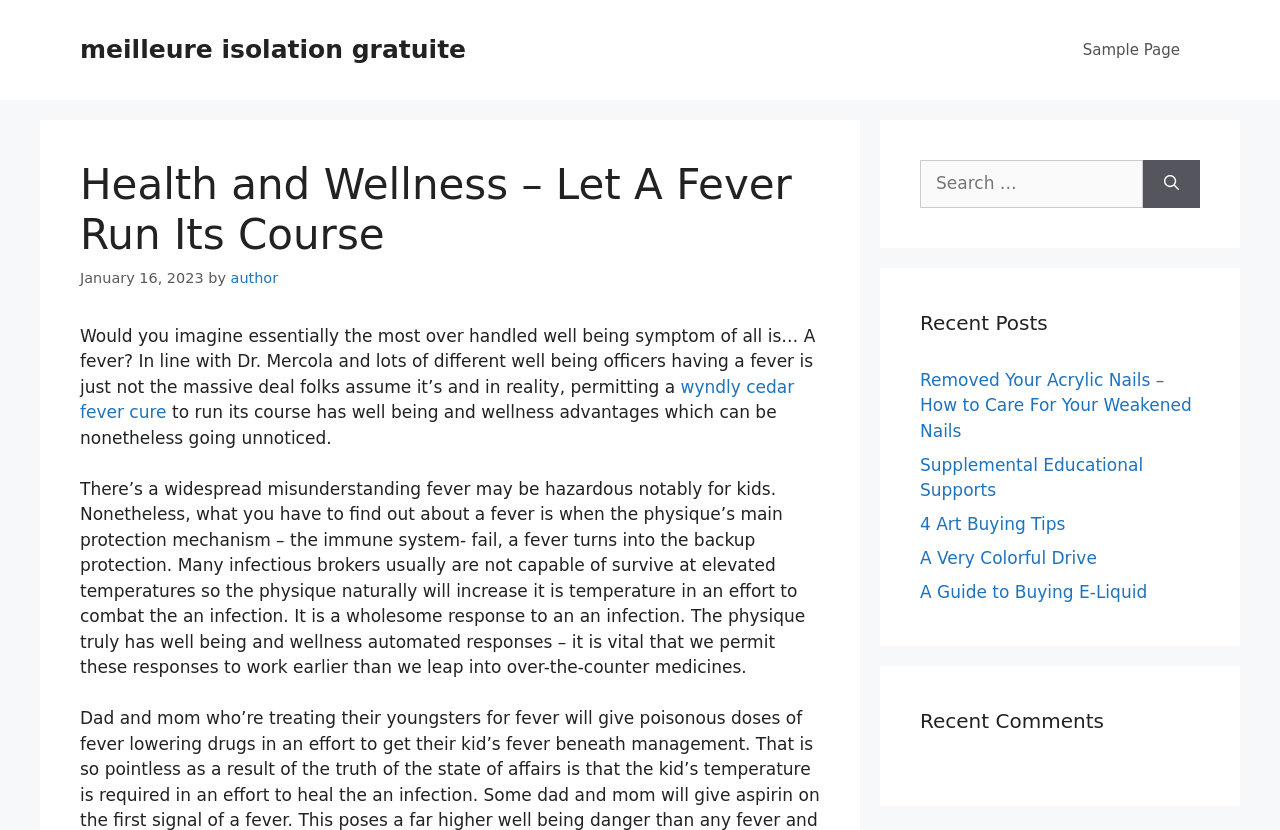Describe in detail what you see on the webpage.

This webpage is about Health and Wellness, specifically discussing the benefits of letting a fever run its course. At the top, there is a link to "meilleure isolation gratuite" and another link to "Sample Page". Below these links, there is a header section with the title "Health and Wellness – Let A Fever Run Its Course" and a timestamp "January 16, 2023". 

The main content of the page is a long paragraph of text that explains the benefits of allowing a fever to run its course, citing Dr. Mercola and other health officials. The text is divided into several sections, with links to "wyndly cedar fever cure" and "author" embedded within. 

To the right of the main content, there is a search box with a "Search" button, allowing users to search for specific topics. Below the search box, there are three sections labeled "Recent Posts", "Recent Comments", and another section with no label. The "Recent Posts" section contains five links to different articles, including "Removed Your Acrylic Nails – How to Care For Your Weakened Nails", "Supplemental Educational Supports", "4 Art Buying Tips", "A Very Colorful Drive", and "A Guide to Buying E-Liquid".